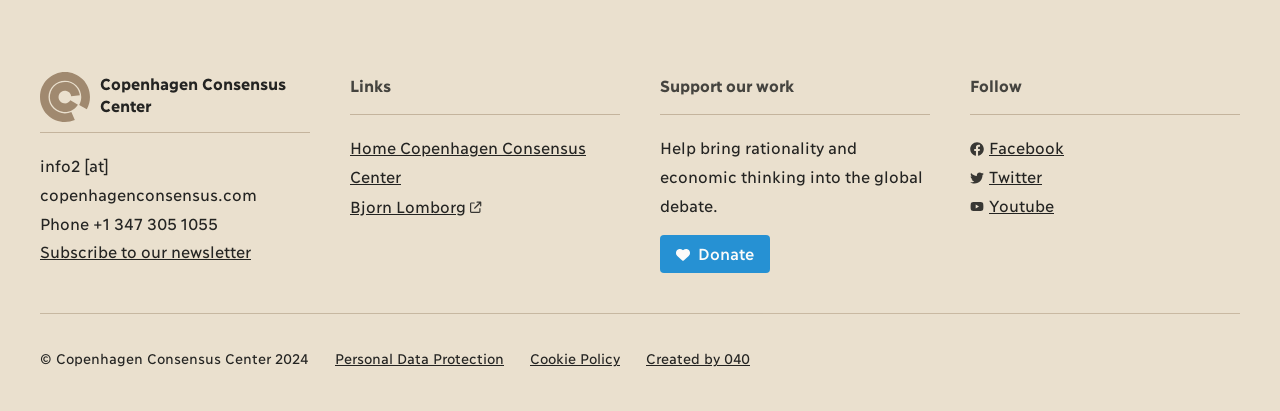Using the information in the image, could you please answer the following question in detail:
What is the copyright year of Copenhagen Consensus Center?

I found the copyright year by looking at the StaticText element with the text '© Copenhagen Consensus Center 2024' located at [0.031, 0.85, 0.241, 0.891].